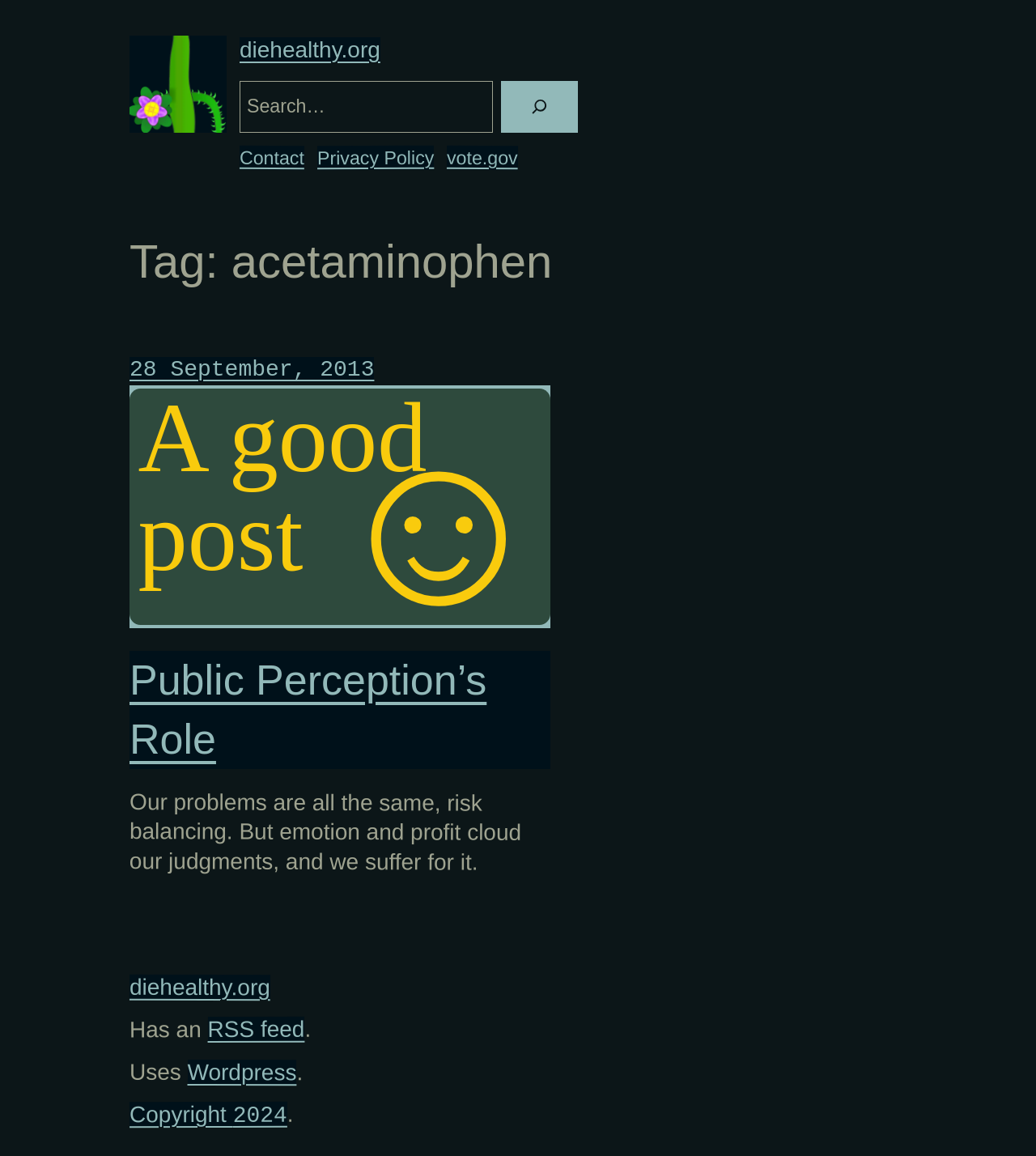Reply to the question below using a single word or brief phrase:
What is the logo of diehealthy.org?

Purple flower